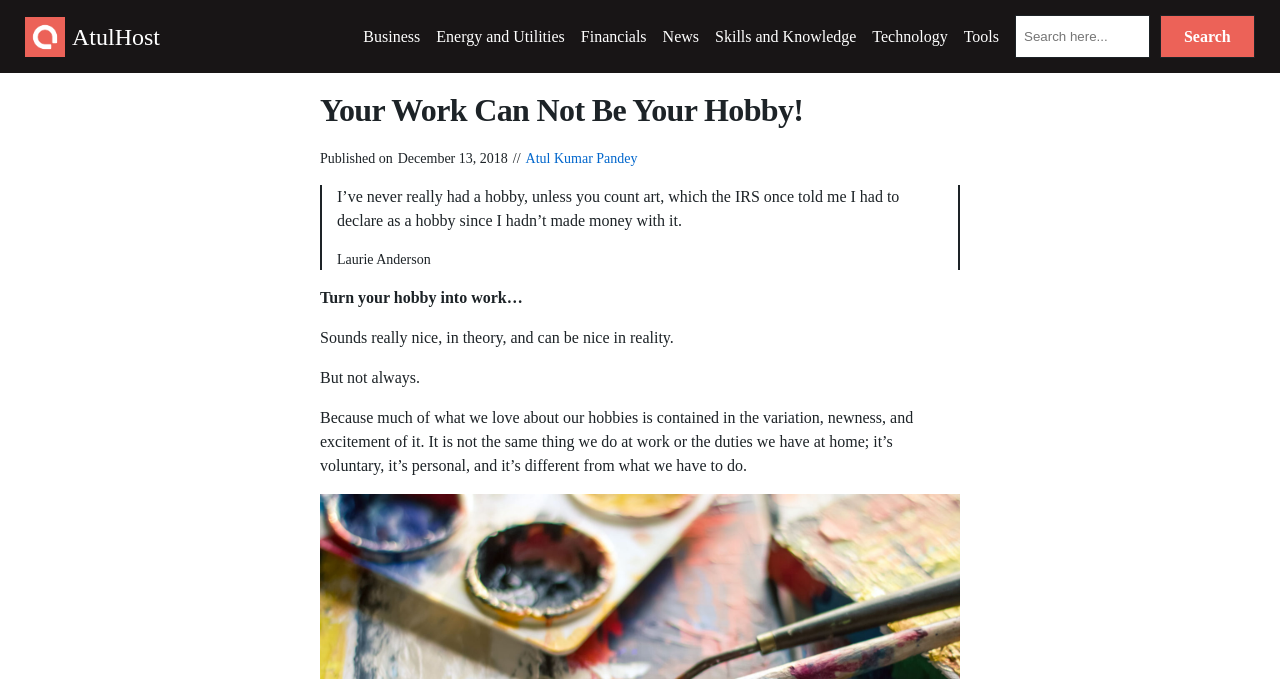Find the bounding box of the web element that fits this description: "Energy and Utilities".

[0.341, 0.036, 0.441, 0.072]